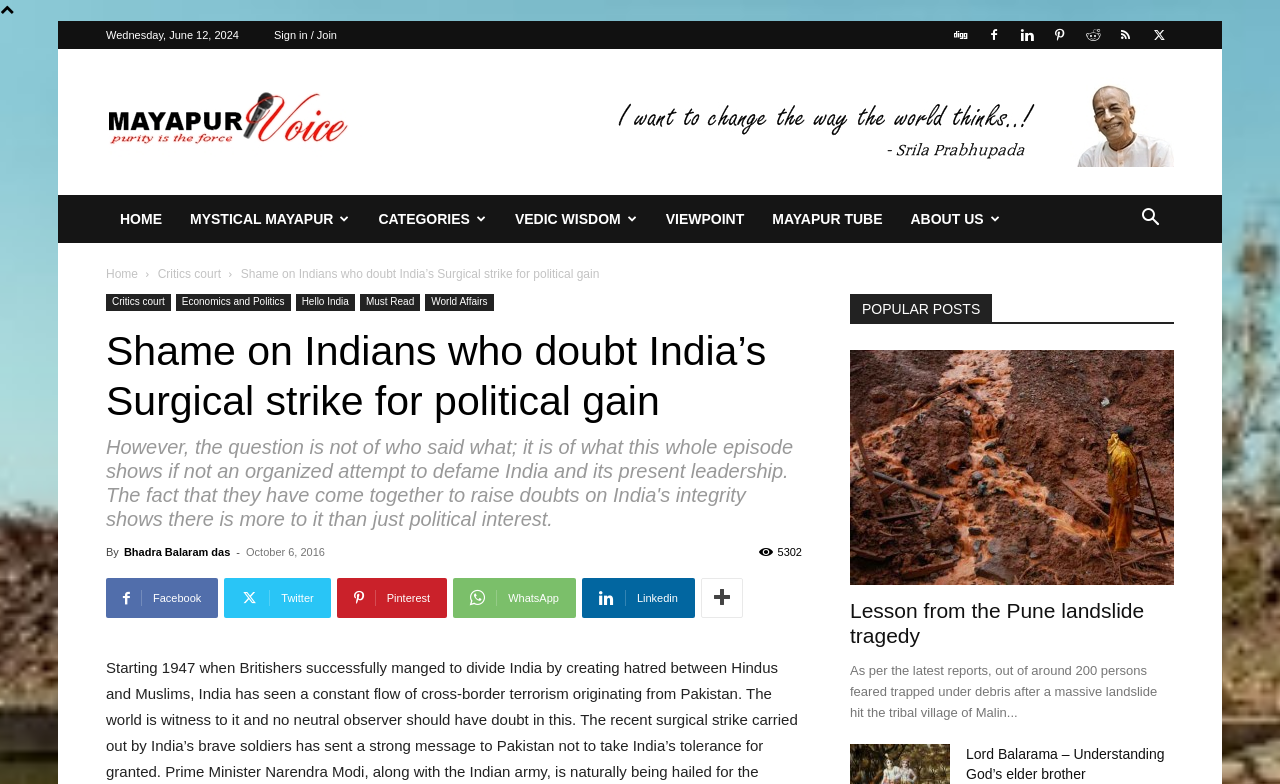Locate the bounding box of the UI element based on this description: "Sign in / Join". Provide four float numbers between 0 and 1 as [left, top, right, bottom].

[0.214, 0.037, 0.263, 0.052]